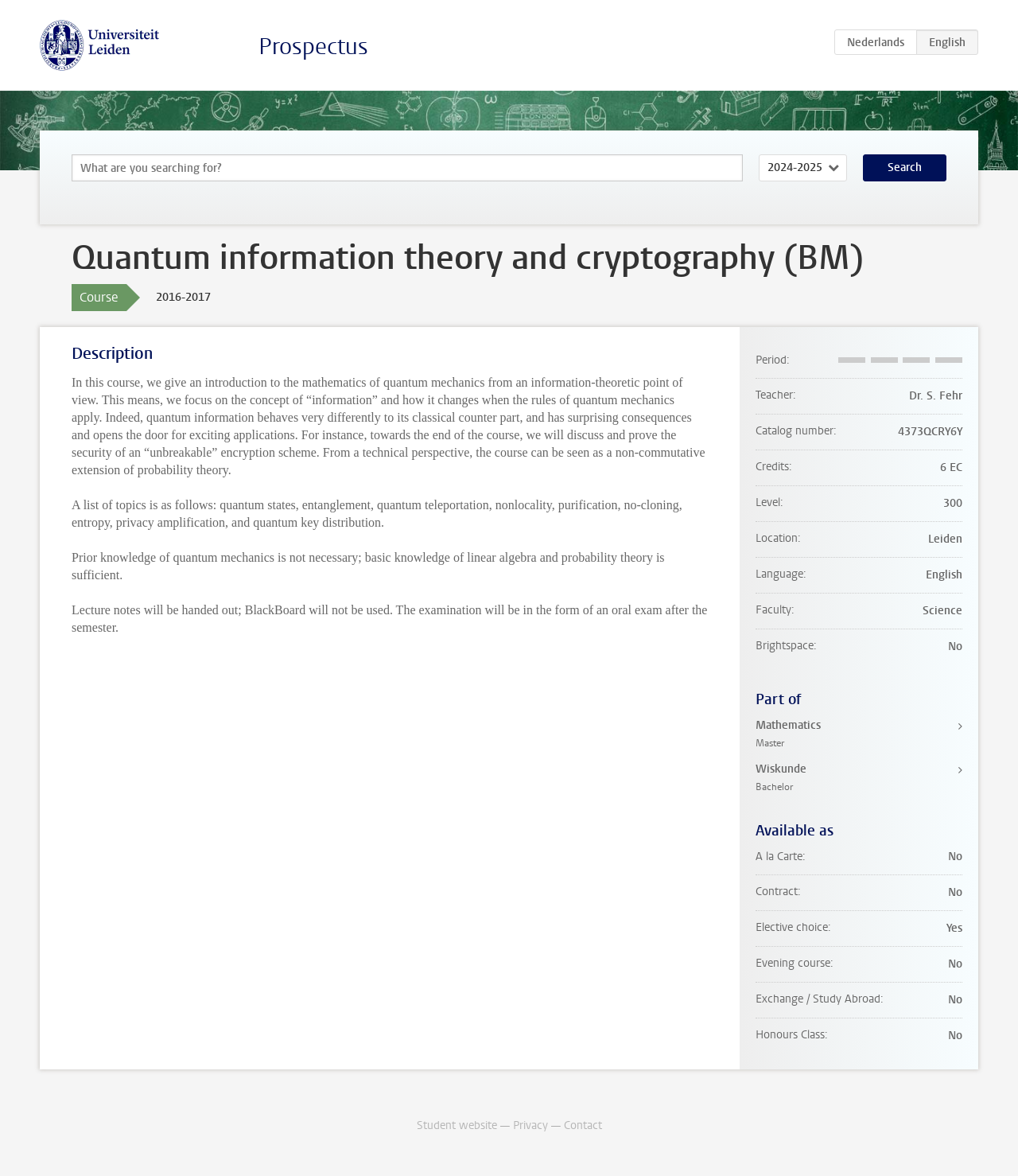Please pinpoint the bounding box coordinates for the region I should click to adhere to this instruction: "Click on the Universiteit Leiden link".

[0.039, 0.032, 0.157, 0.043]